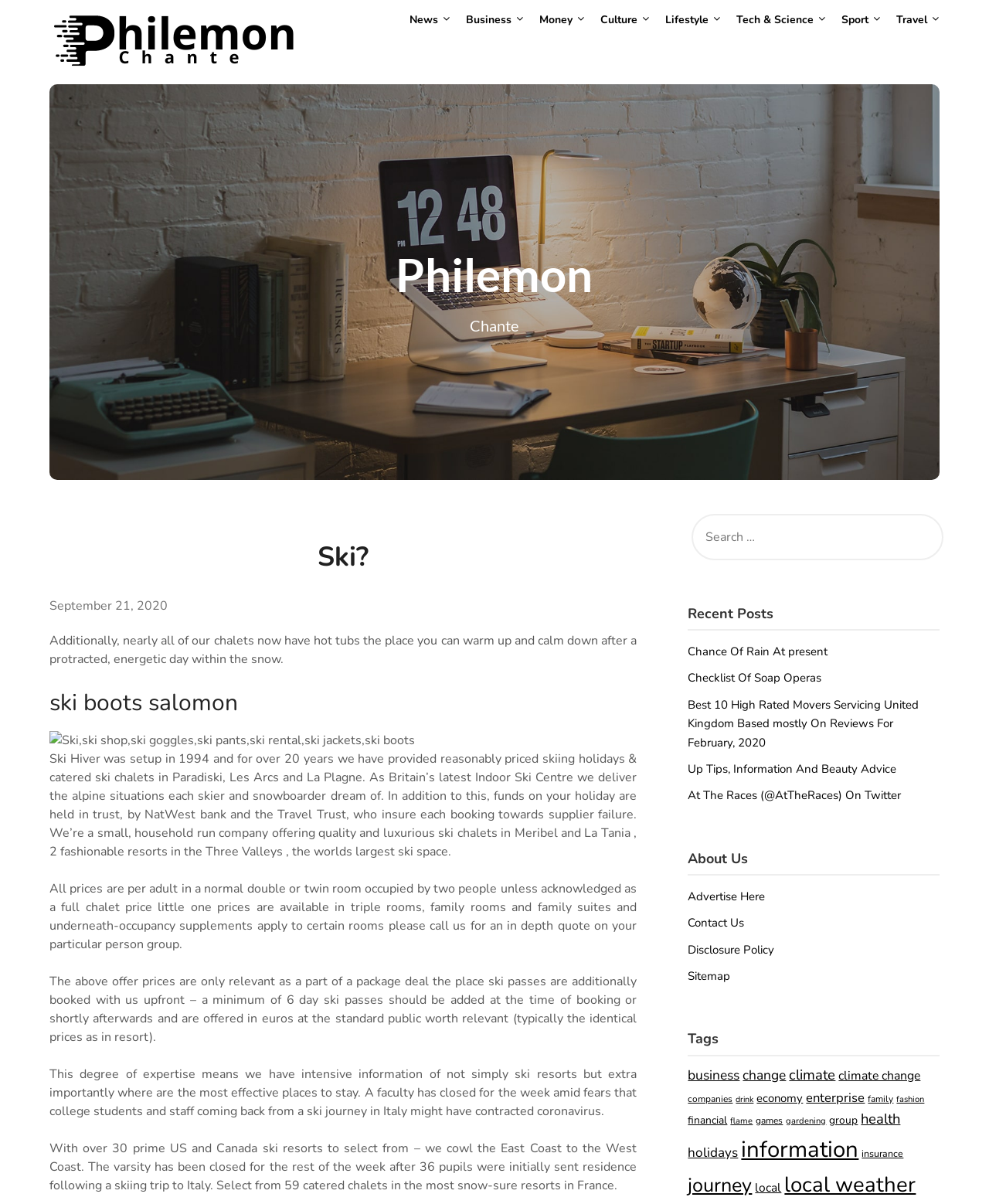Please find the bounding box coordinates of the element that needs to be clicked to perform the following instruction: "Check the 'Tags'". The bounding box coordinates should be four float numbers between 0 and 1, represented as [left, top, right, bottom].

[0.696, 0.854, 0.95, 0.873]